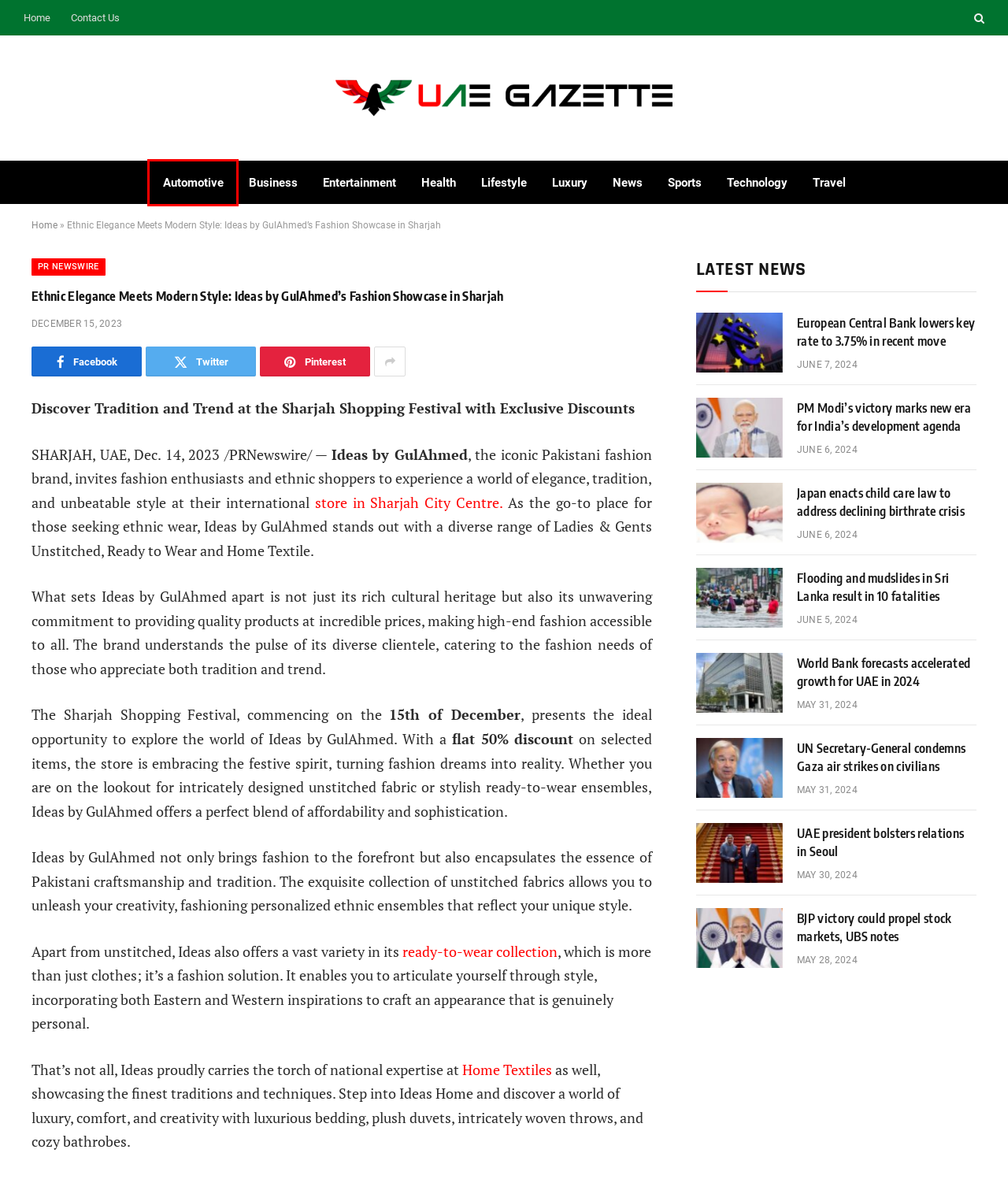Assess the screenshot of a webpage with a red bounding box and determine which webpage description most accurately matches the new page after clicking the element within the red box. Here are the options:
A. Japan enacts child care law to address declining birthrate crisis - UAE Gazette
B. Contact Us - UAE Gazette
C. UAE Gazette
D. Pakistani Womens Clothing UAE | Shop Latest Pakistani Dresses, Kurtas & Suits – Gulahmed Ideas
E. PM Modi’s victory marks new era for India’s development agenda - UAE Gazette
F. World Bank forecasts accelerated growth for UAE in 2024 - UAE Gazette
G. Automotive - UAE Gazette
H. Travel - UAE Gazette

G